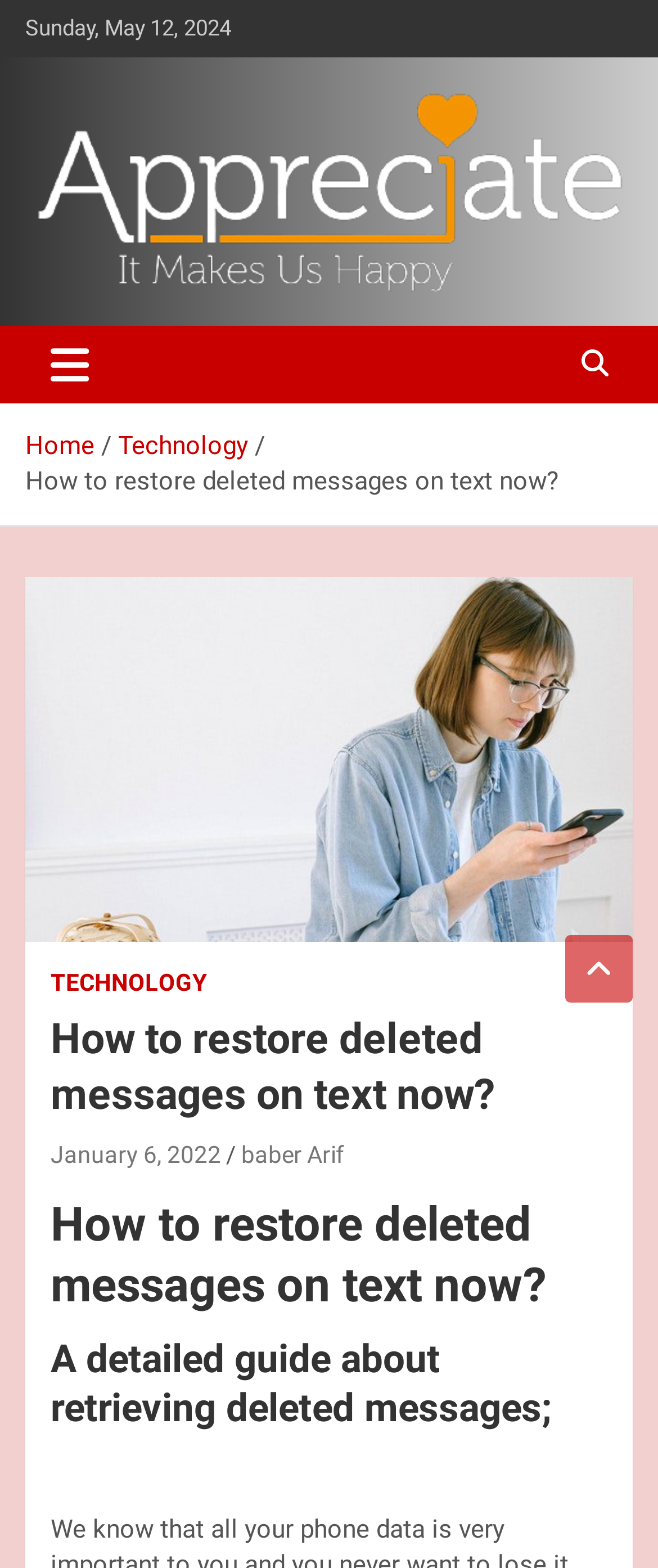Please examine the image and answer the question with a detailed explanation:
What is the date of the latest article?

I found the date of the latest article by looking at the top of the webpage, where it says 'Sunday, May 12, 2024' in a static text element.